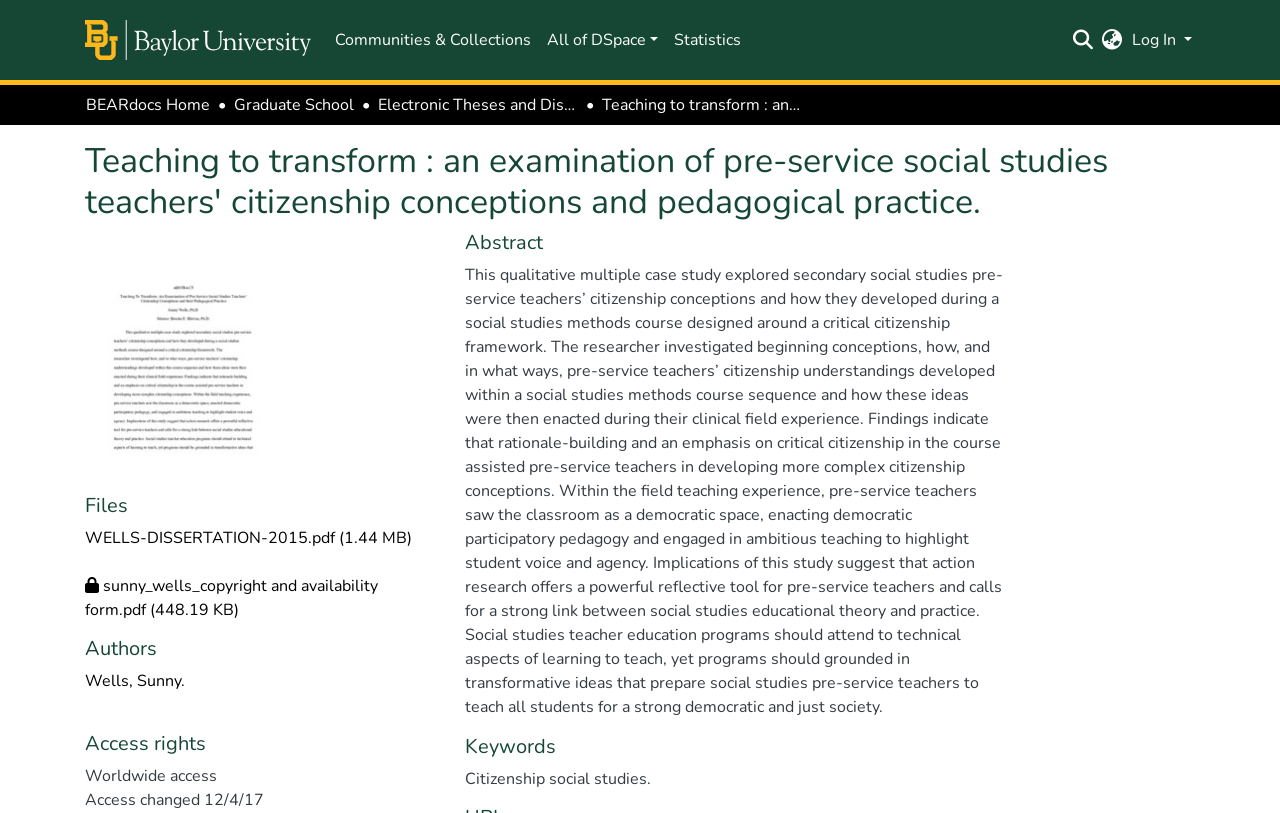What is the access rights of the dissertation?
Can you provide a detailed and comprehensive answer to the question?

I found the answer by looking at the 'Access rights' section, where it says 'Worldwide access'.